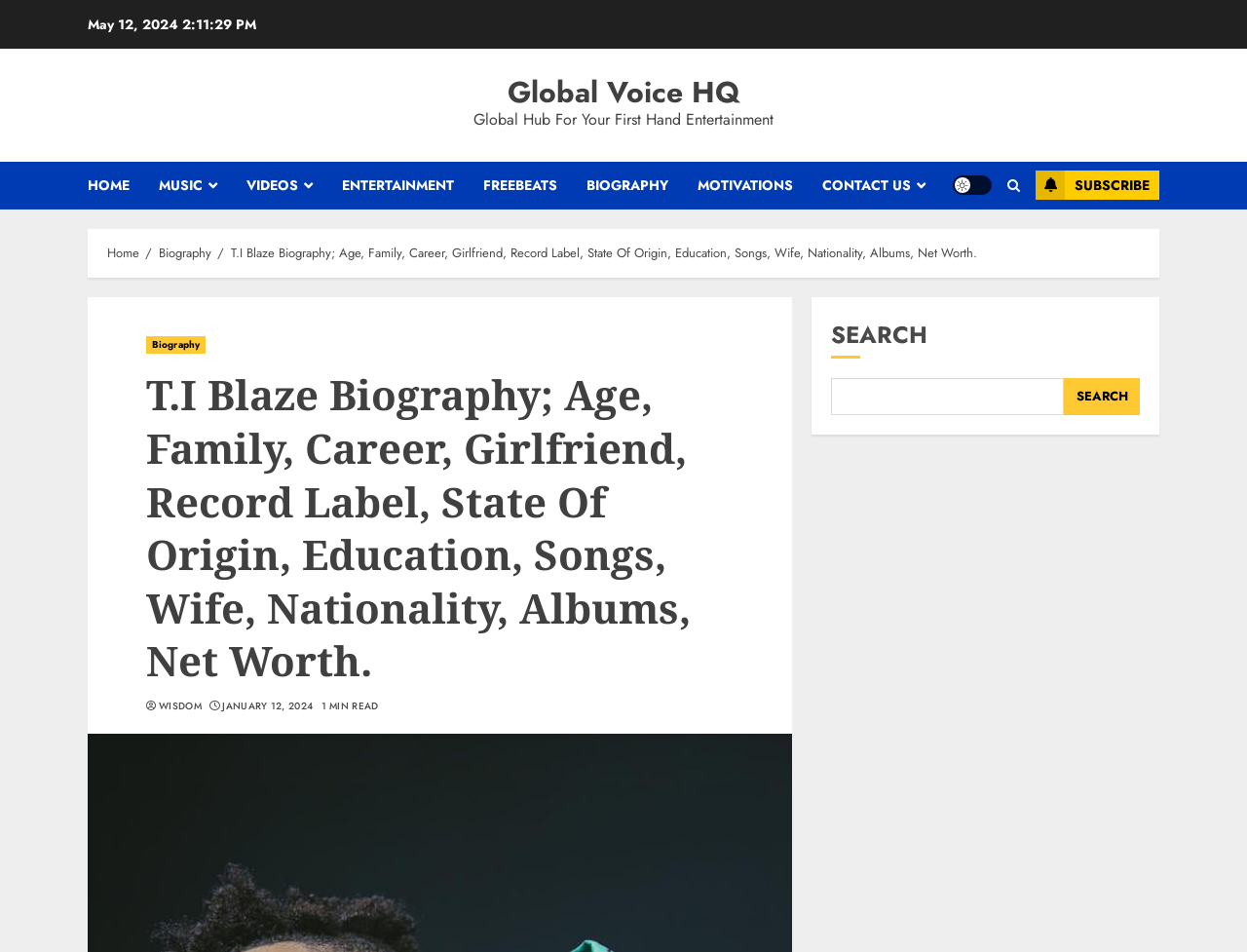Using the description "Global Voice HQ", predict the bounding box of the relevant HTML element.

[0.407, 0.075, 0.593, 0.119]